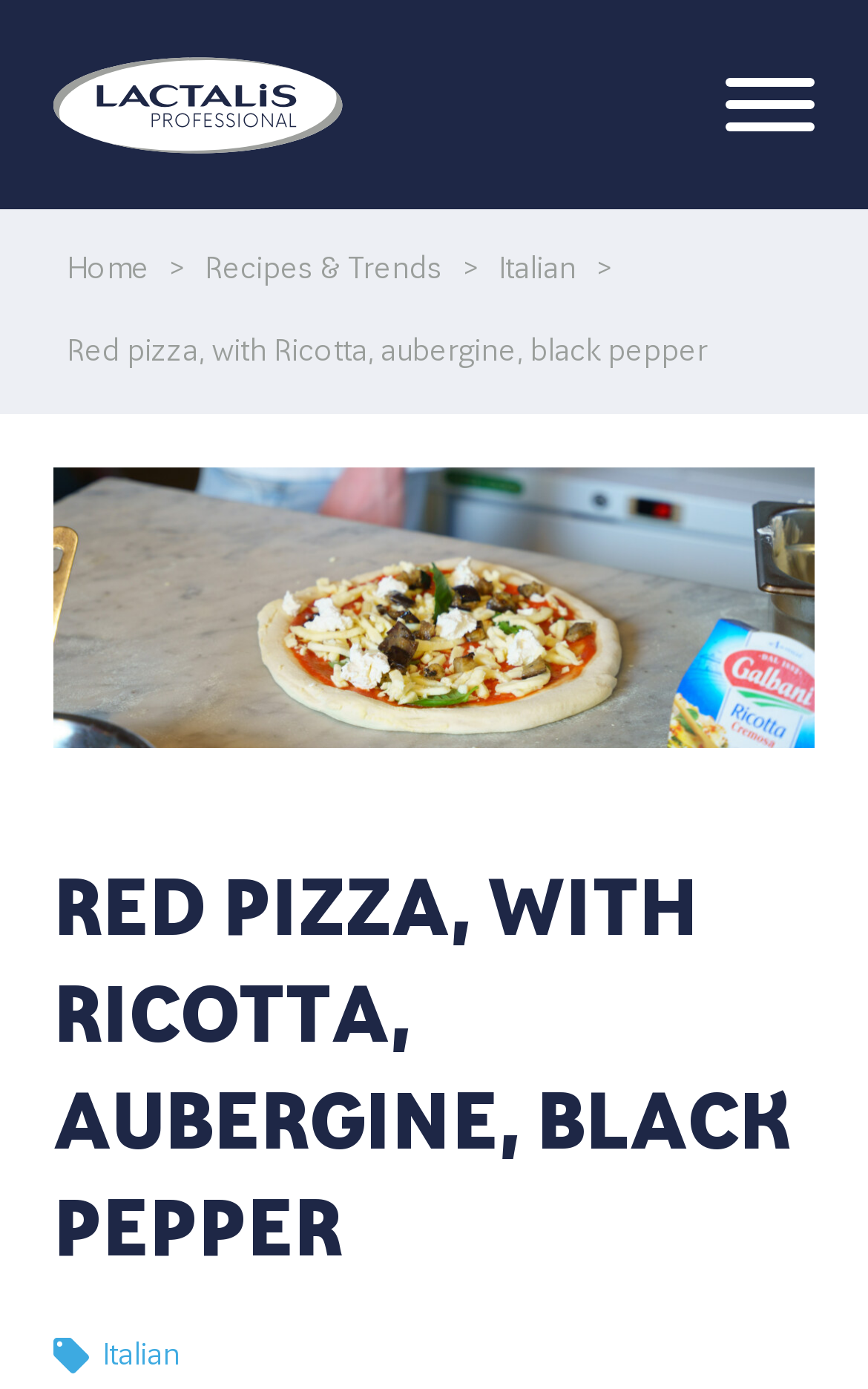Please specify the bounding box coordinates of the area that should be clicked to accomplish the following instruction: "View the Italian recipes". The coordinates should consist of four float numbers between 0 and 1, i.e., [left, top, right, bottom].

[0.559, 0.151, 0.679, 0.239]